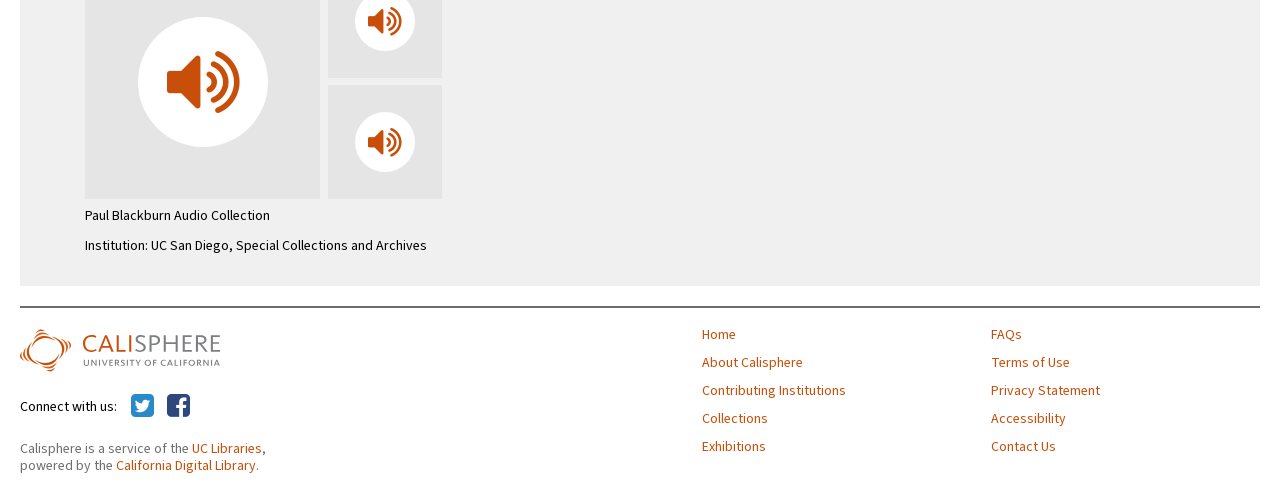Determine the bounding box coordinates of the area to click in order to meet this instruction: "Click on NEWS".

None